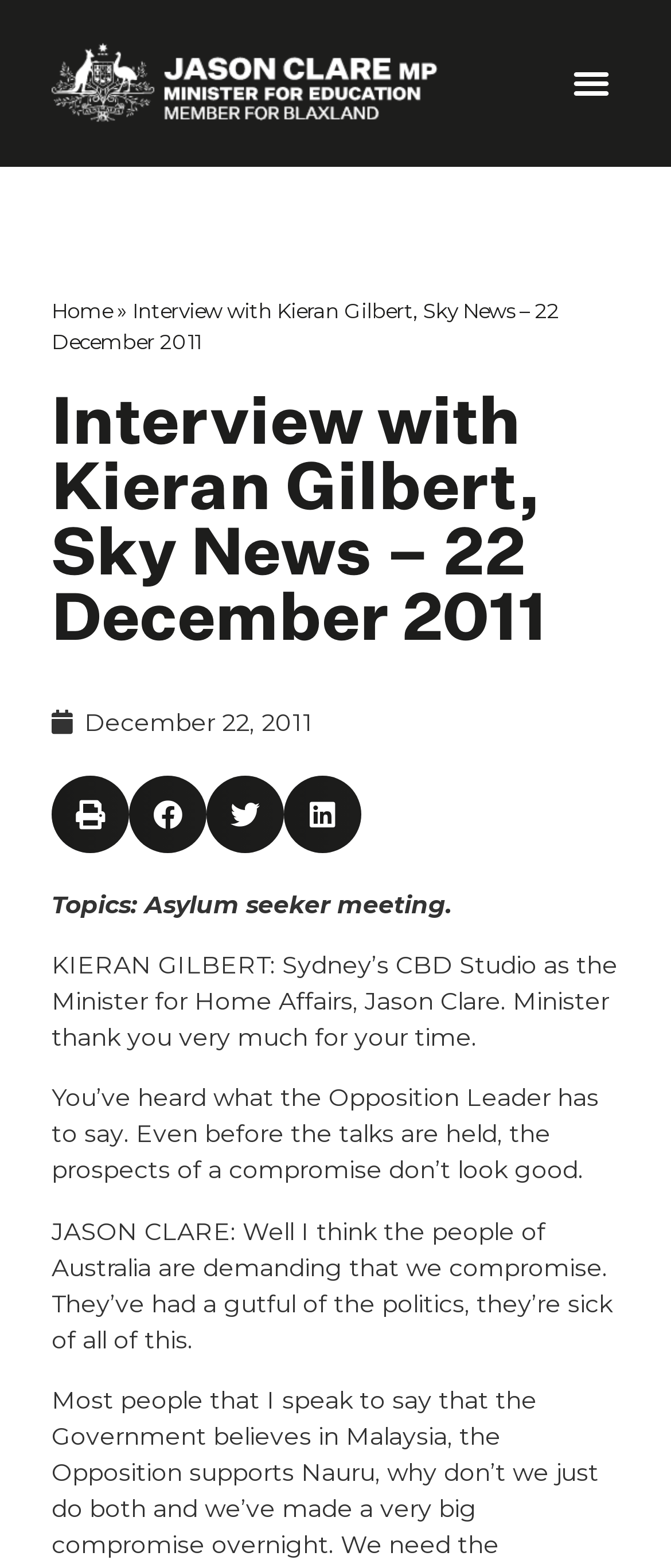Find the bounding box coordinates of the UI element according to this description: "Menu".

[0.838, 0.035, 0.923, 0.071]